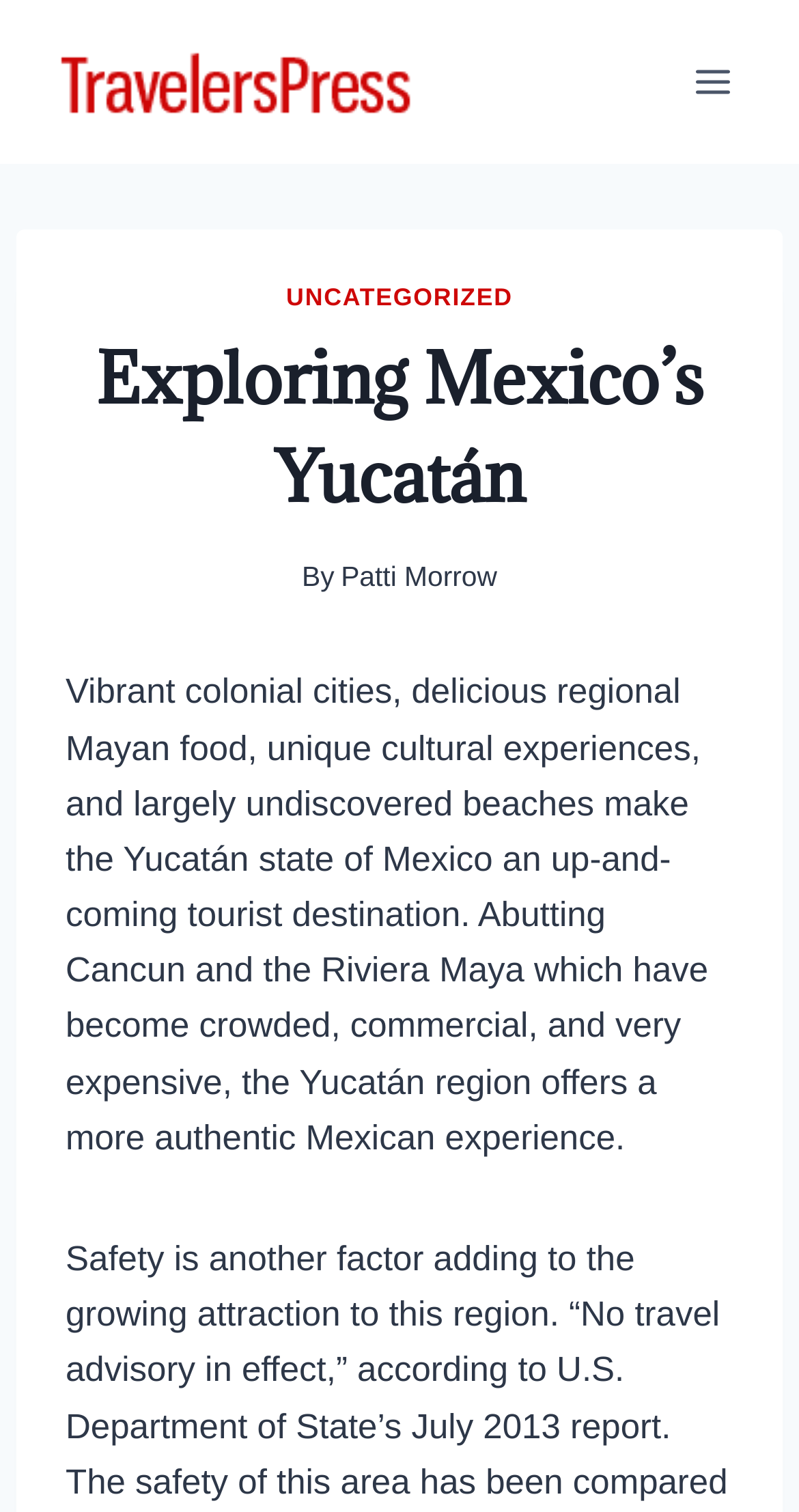Please provide the bounding box coordinates for the UI element as described: "Uncategorized". The coordinates must be four floats between 0 and 1, represented as [left, top, right, bottom].

[0.358, 0.187, 0.642, 0.206]